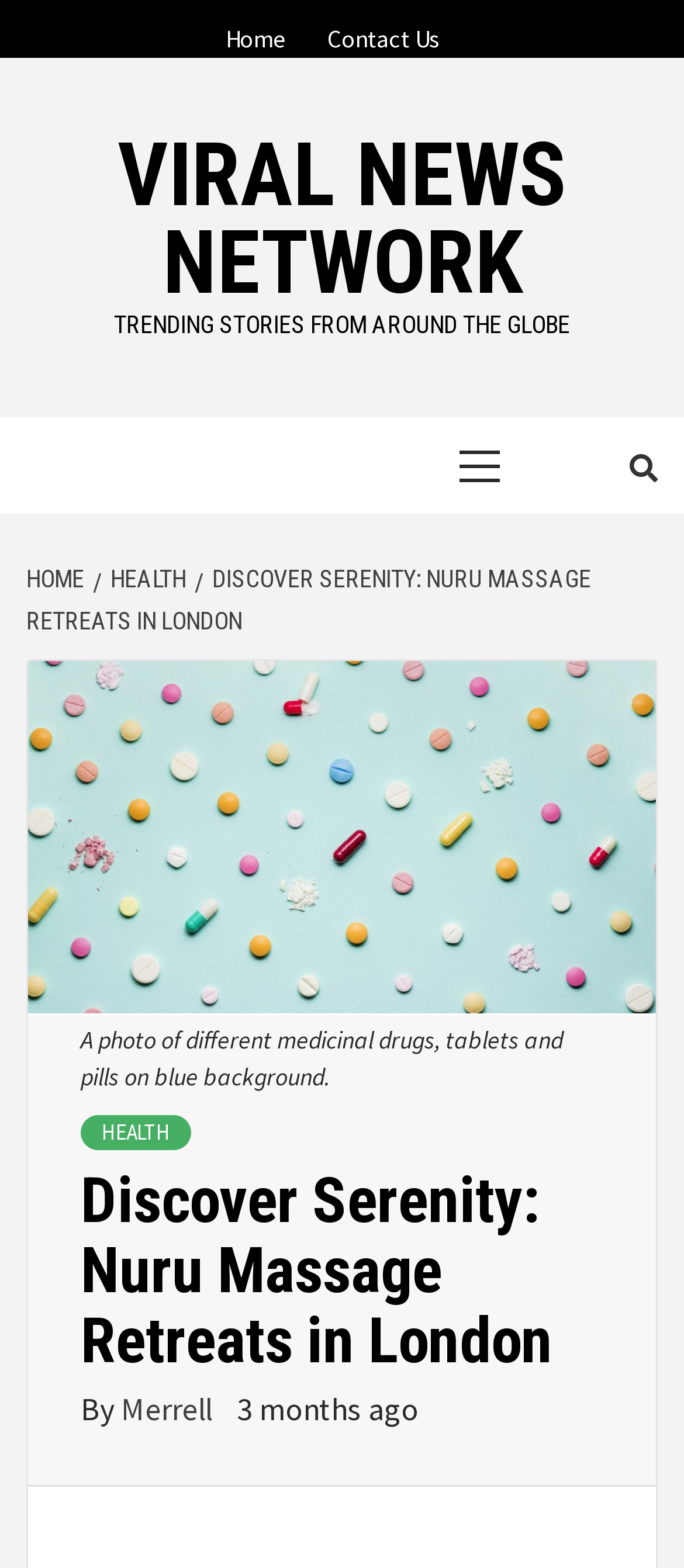Identify the bounding box coordinates of the HTML element based on this description: "Viral News Network".

[0.172, 0.079, 0.828, 0.2]